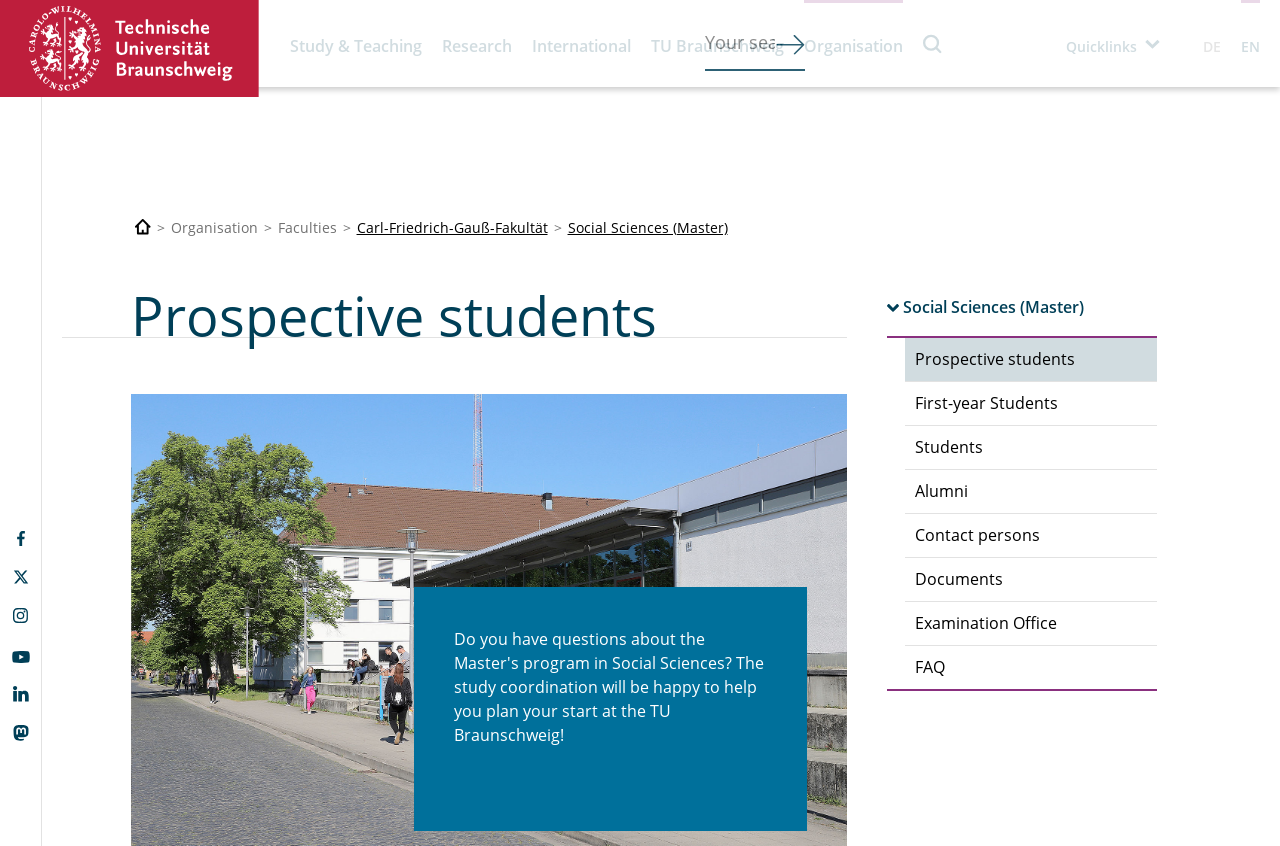Find and provide the bounding box coordinates for the UI element described here: "First-year Students". The coordinates should be given as four float numbers between 0 and 1: [left, top, right, bottom].

[0.707, 0.452, 0.904, 0.502]